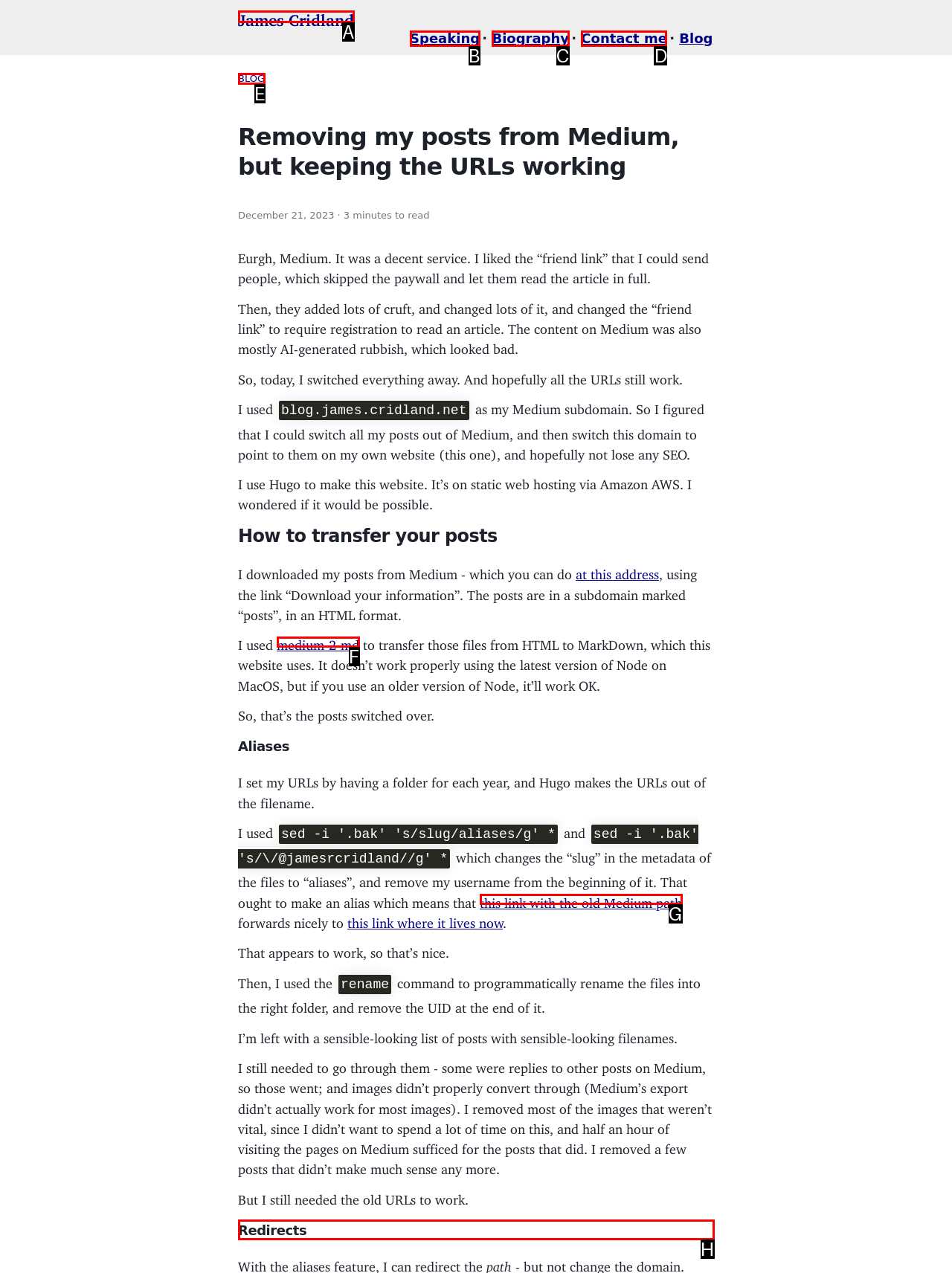Point out the UI element to be clicked for this instruction: Check the 'Redirects' section. Provide the answer as the letter of the chosen element.

H